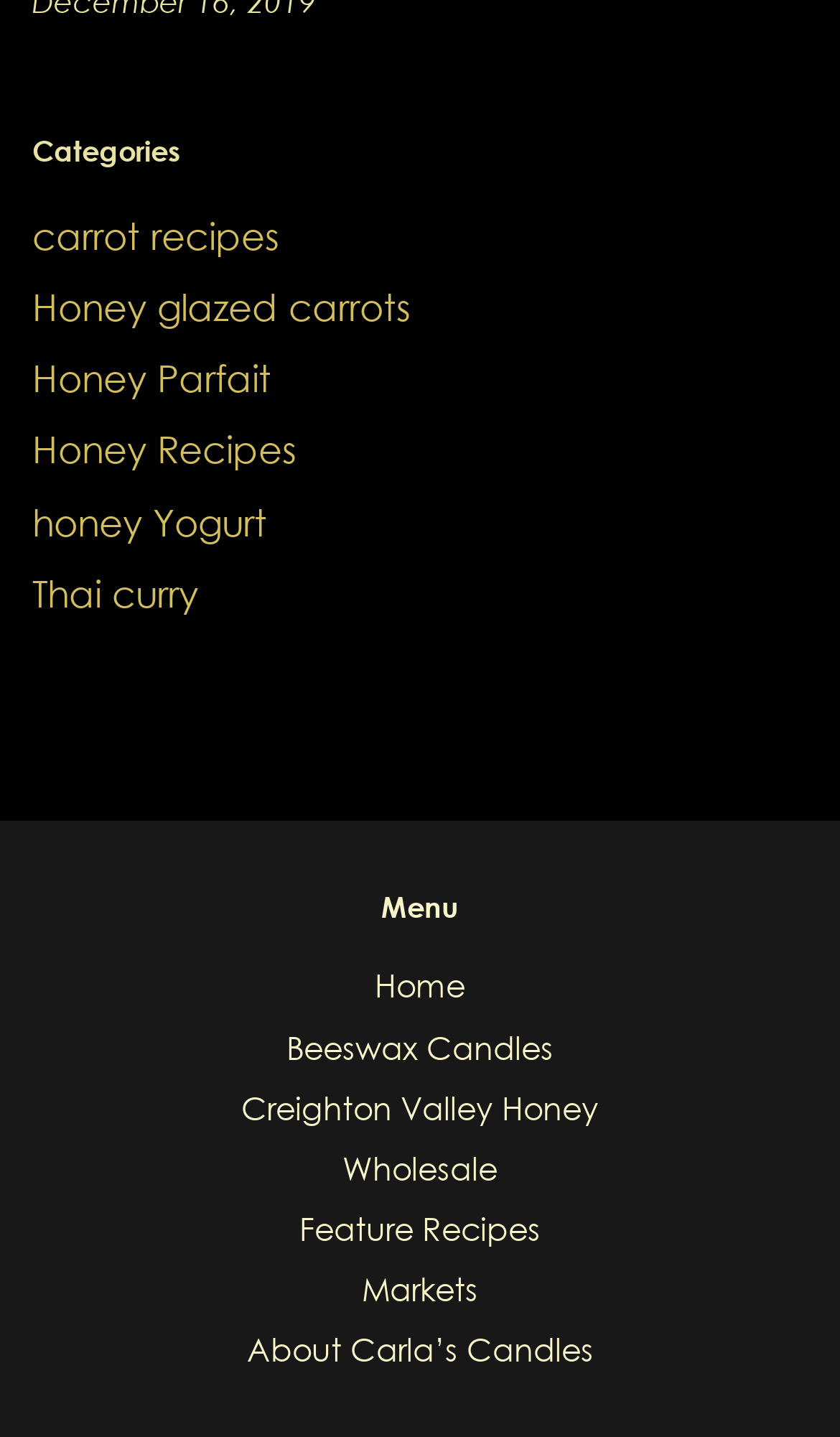Given the element description "About Carla’s Candles" in the screenshot, predict the bounding box coordinates of that UI element.

[0.294, 0.927, 0.706, 0.953]